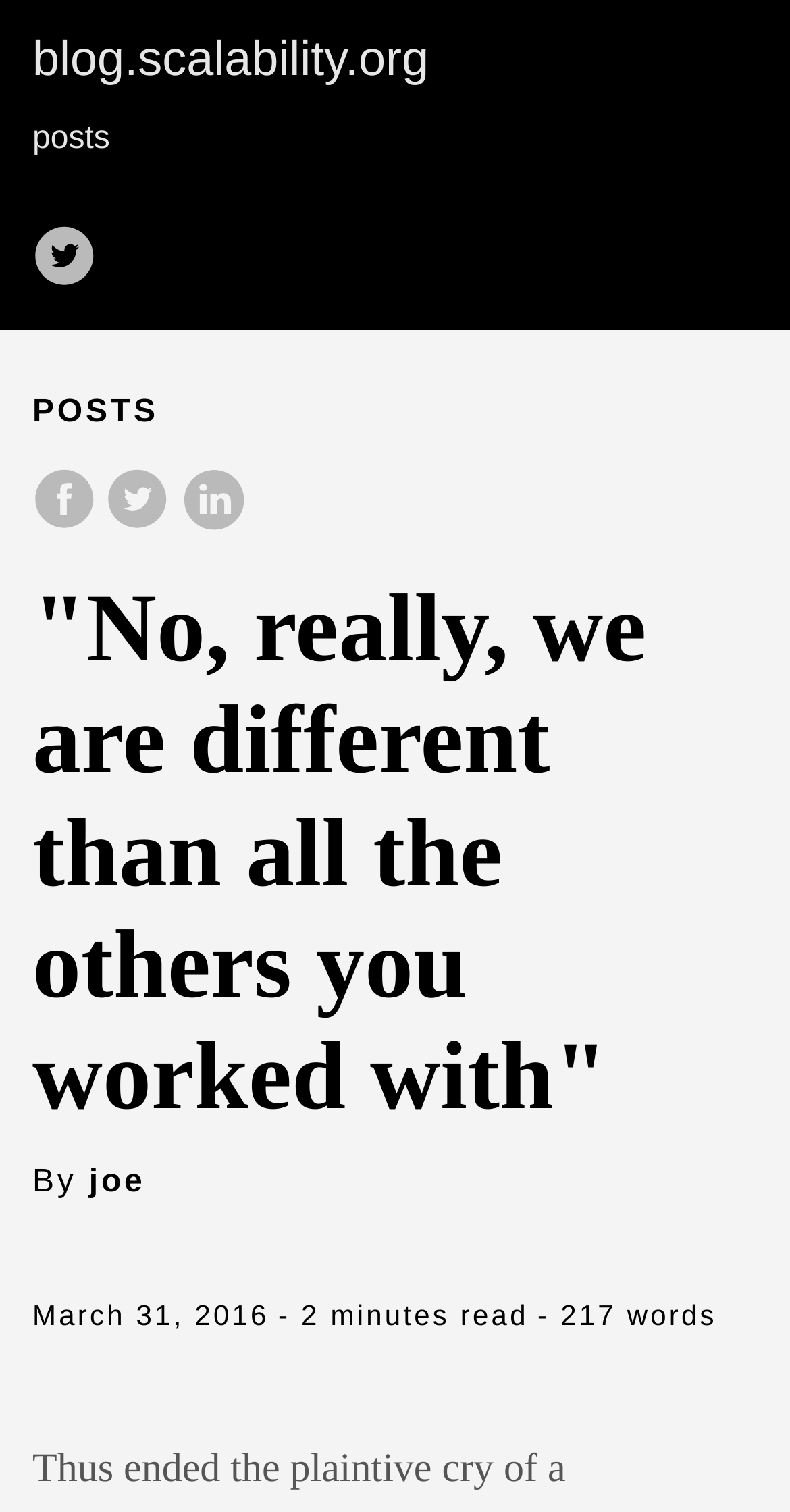Given the element description "aria-label="share on LinkedIn"" in the screenshot, predict the bounding box coordinates of that UI element.

[0.228, 0.333, 0.31, 0.356]